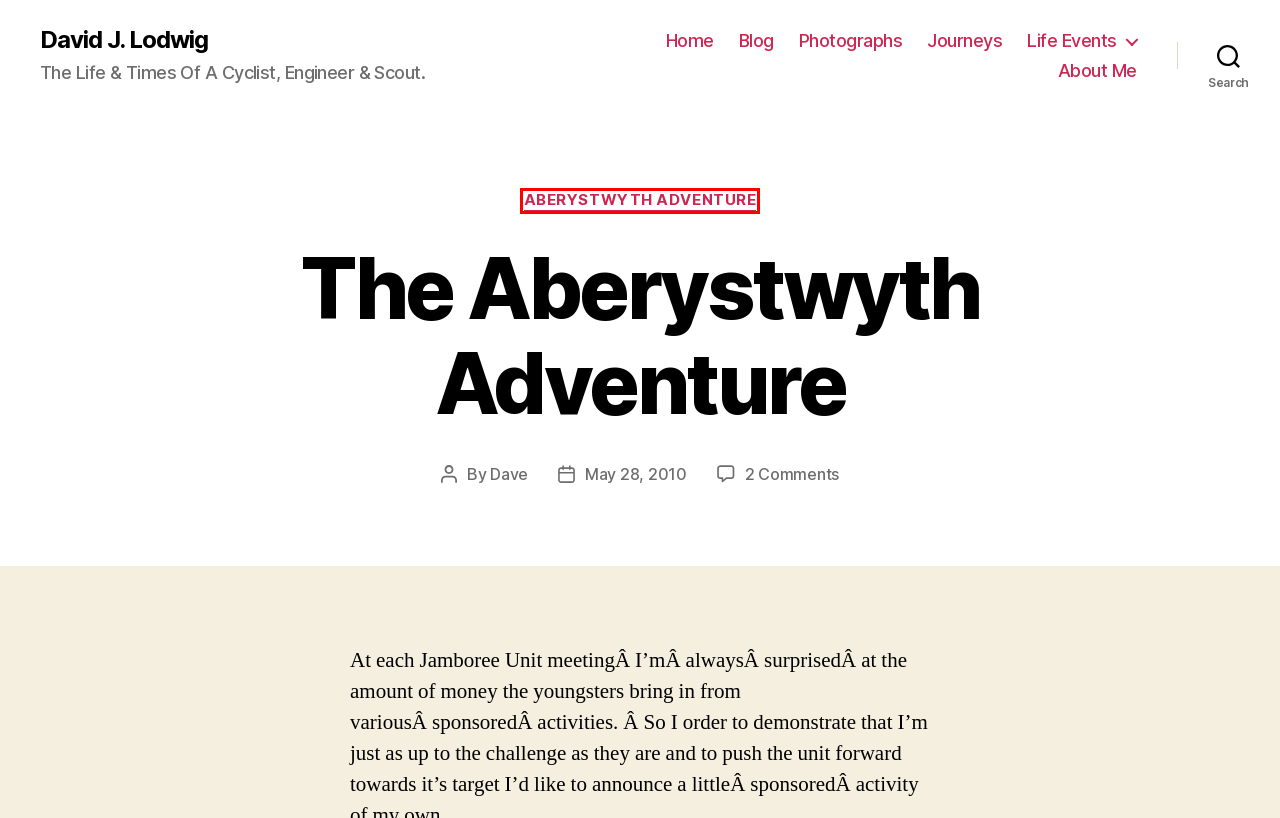You are given a screenshot of a webpage with a red rectangle bounding box around an element. Choose the best webpage description that matches the page after clicking the element in the bounding box. Here are the candidates:
A. Aberystwyth Adventure – David J. Lodwig
B. Target Setting – David J. Lodwig
C. Dave – David J. Lodwig
D. About Me – David J. Lodwig
E. Blog – David J. Lodwig
F. David J. Lodwig – The Life & Times Of A Cyclist, Engineer & Scout.
G. Photographs – David J. Lodwig
H. Journeys – David J. Lodwig

A